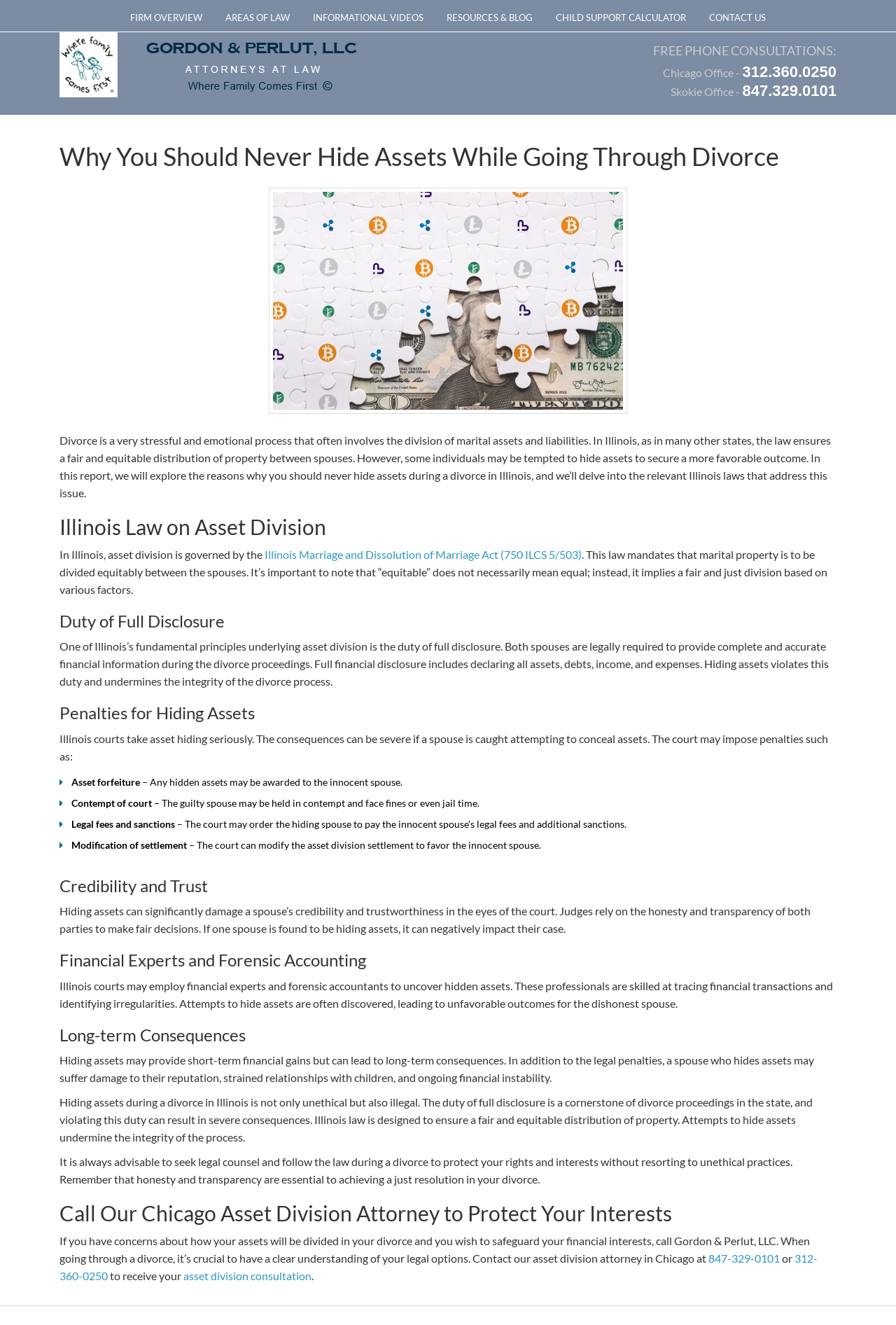What is the recommended action for someone with concerns about asset division in a divorce?
Please respond to the question with a detailed and thorough explanation.

I found the recommended action for someone with concerns about asset division in a divorce by reading the heading 'Call Our Chicago Asset Division Attorney to Protect Your Interests' and the subsequent StaticText element that says to call Gordon & Perlut, LLC to safeguard financial interests.